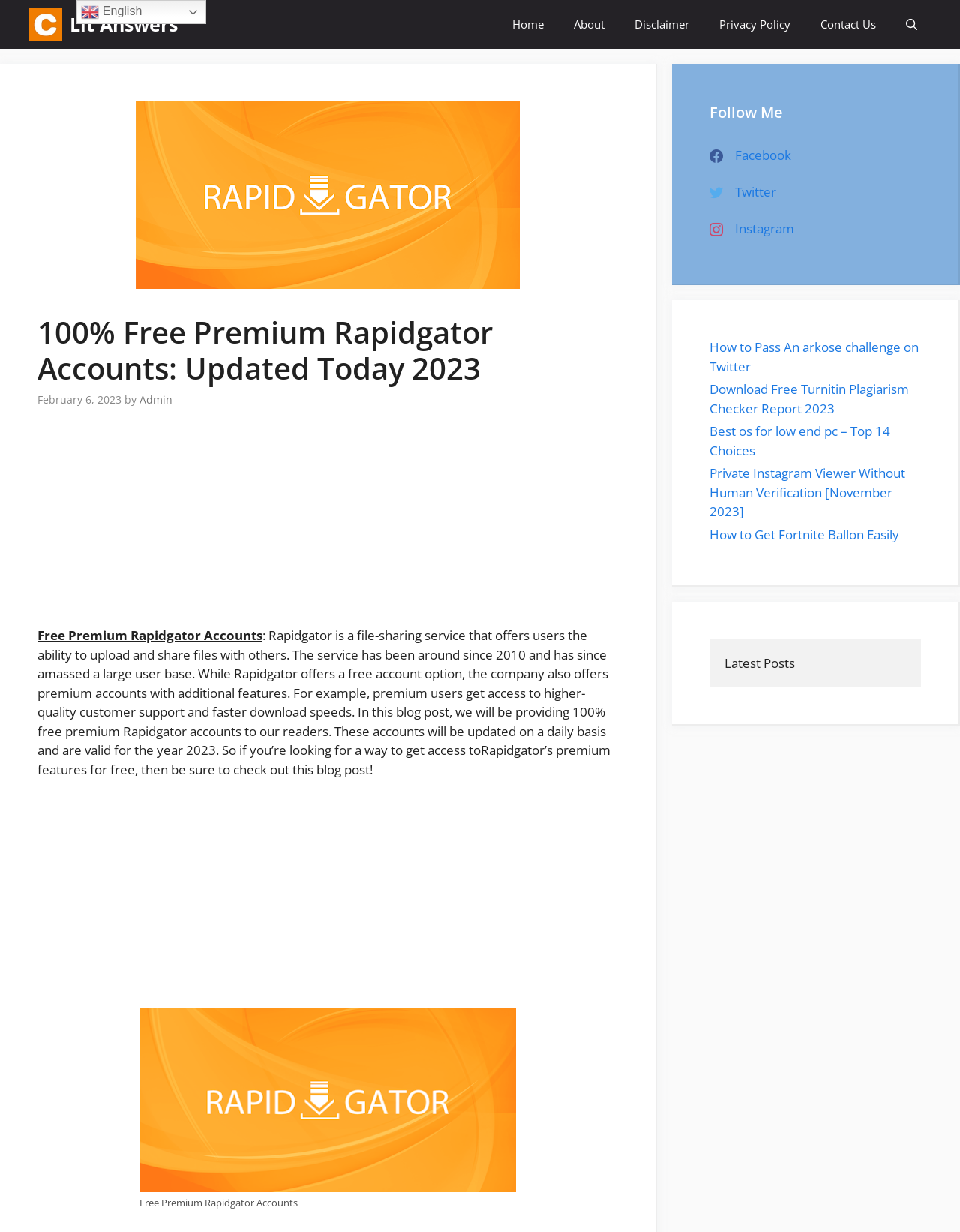What is the name of the file-sharing service?
Please provide a comprehensive answer based on the contents of the image.

The webpage is about providing free premium accounts for a file-sharing service, and the text 'Rapidgator is a file-sharing service that offers users the ability to upload and share files with others.' indicates that the name of the service is Rapidgator.